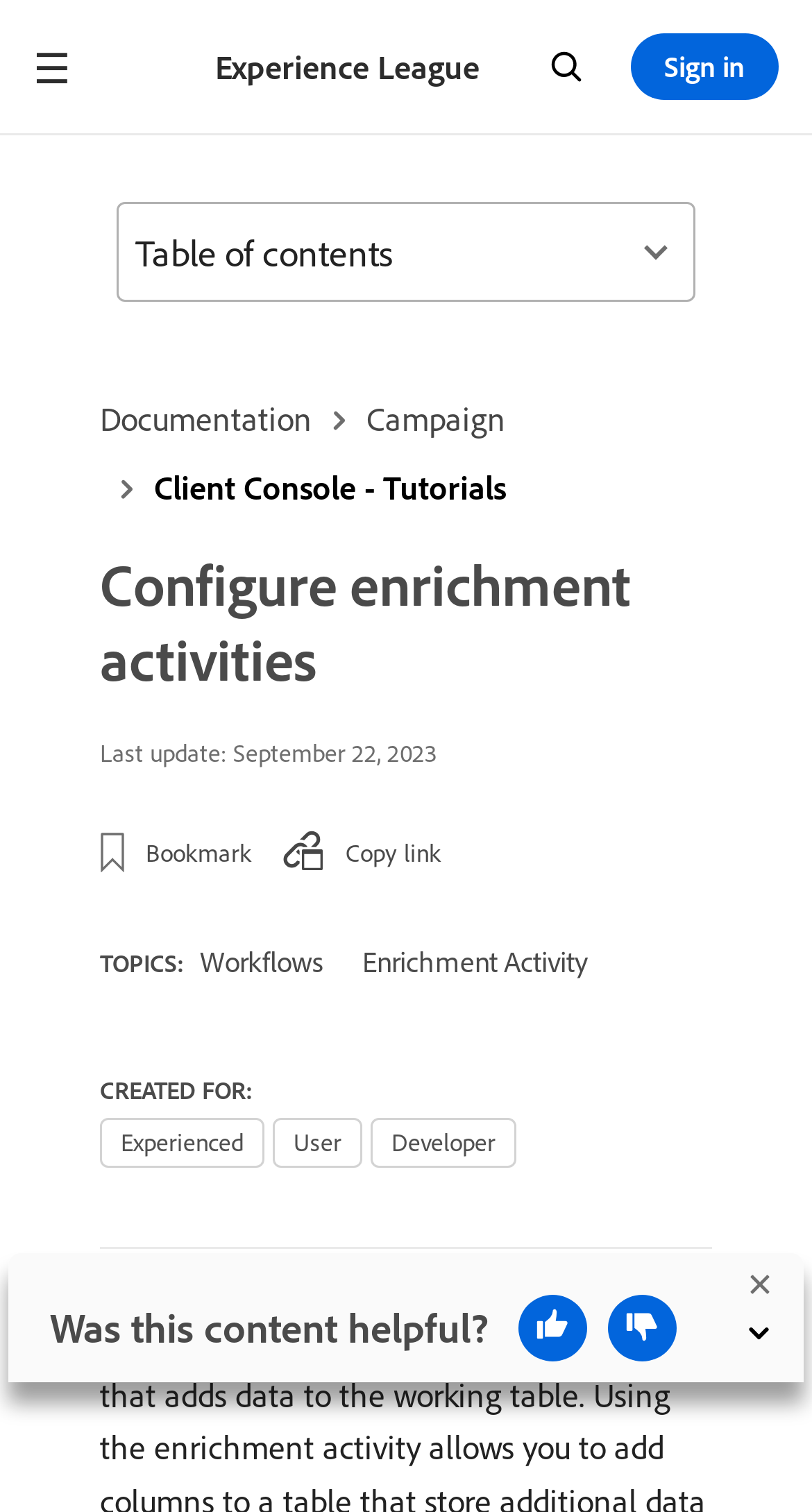Answer the question below with a single word or a brief phrase: 
How many types of users is the content created for?

3